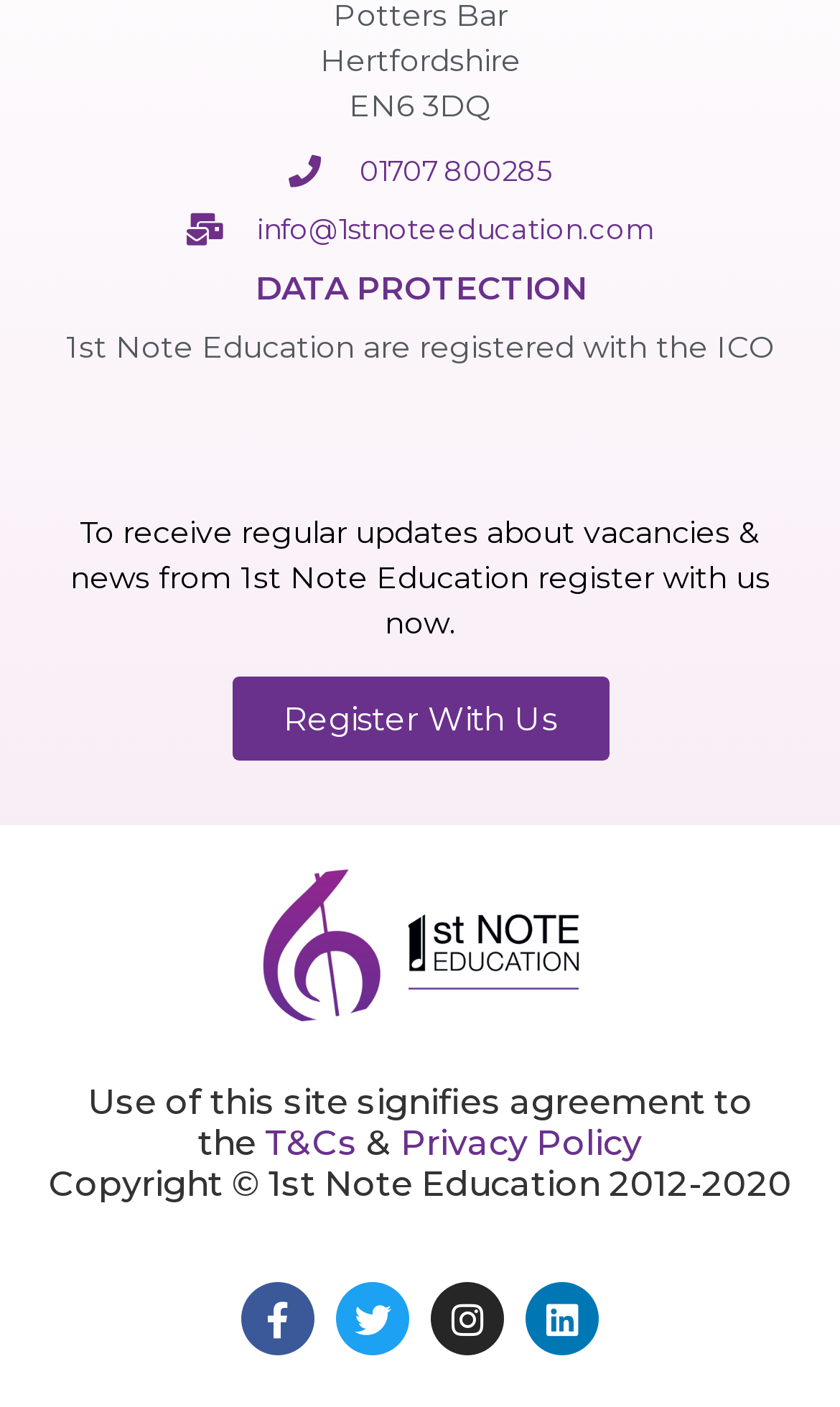Could you specify the bounding box coordinates for the clickable section to complete the following instruction: "Call the phone number"?

[0.064, 0.108, 0.936, 0.137]